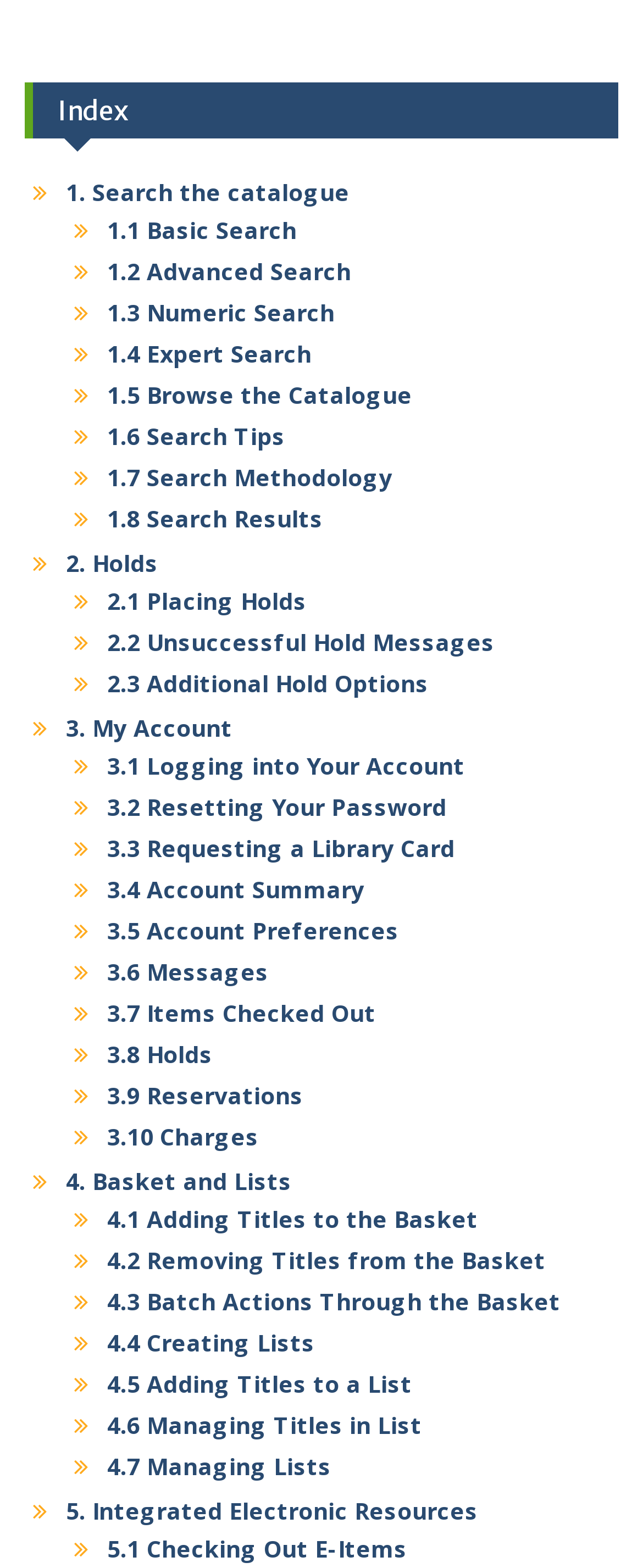Respond to the following query with just one word or a short phrase: 
What can users do with their account?

Manage holds and items